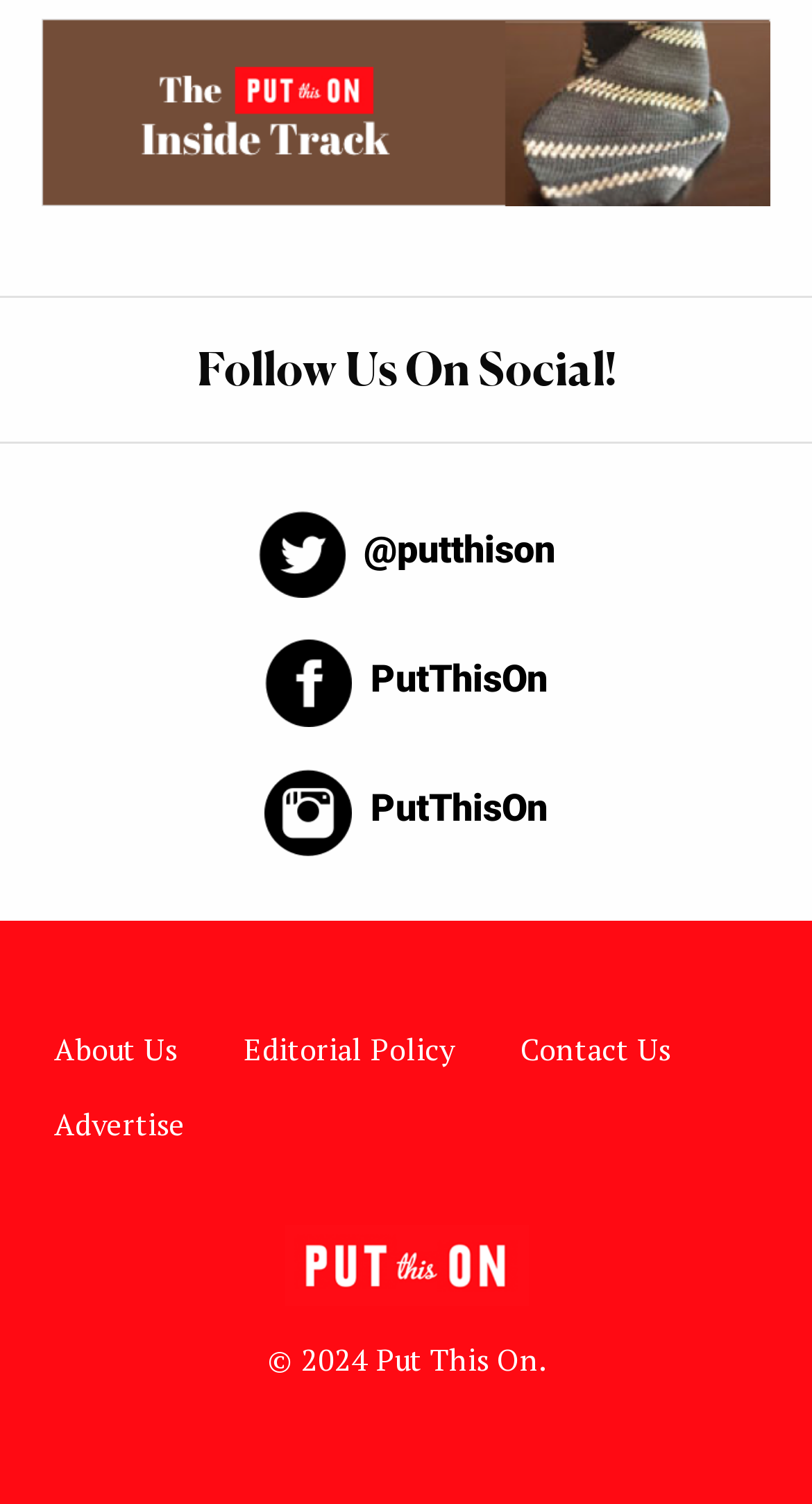Extract the bounding box coordinates of the UI element described by: "About Us". The coordinates should include four float numbers ranging from 0 to 1, e.g., [left, top, right, bottom].

[0.026, 0.672, 0.259, 0.723]